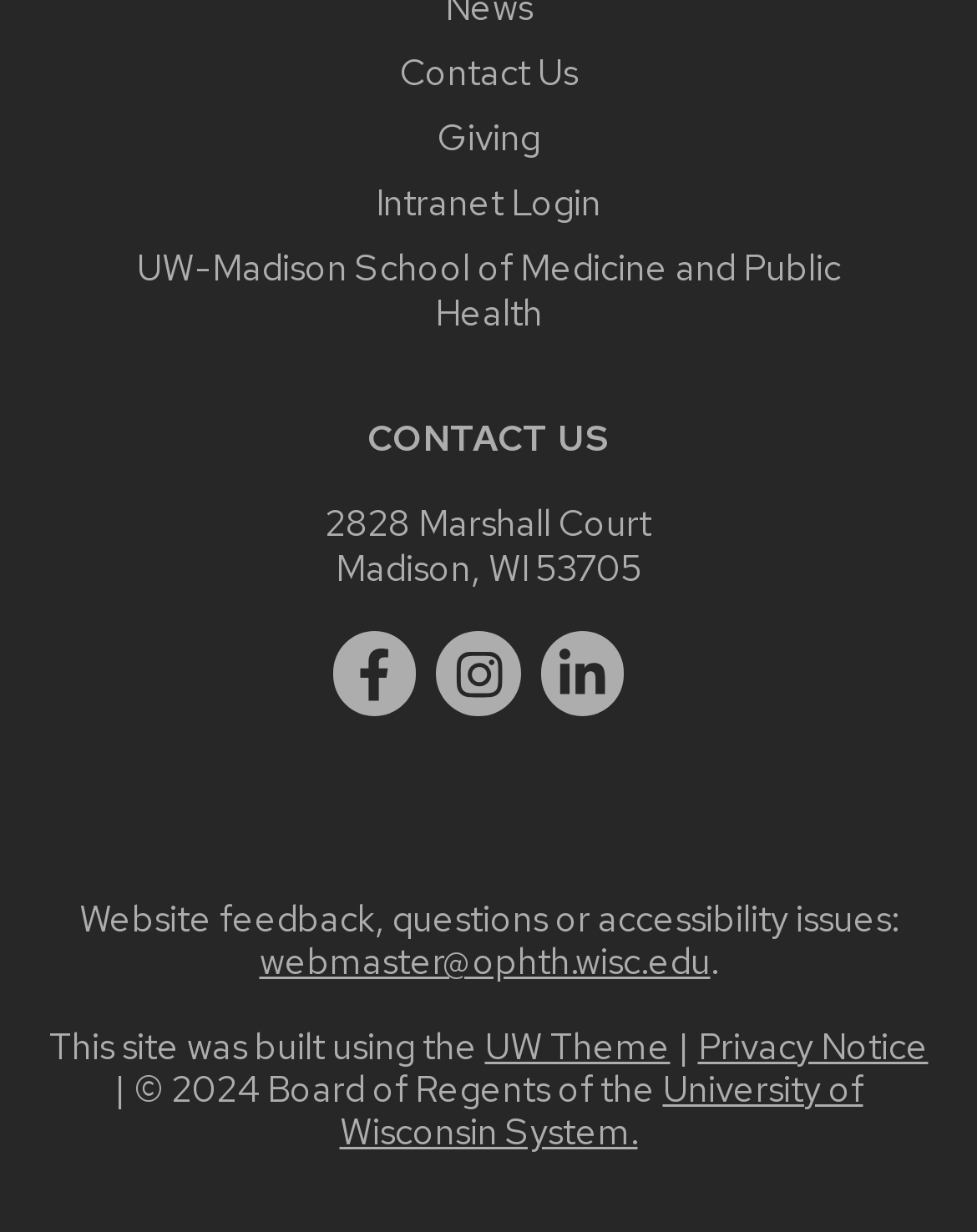Give a one-word or one-phrase response to the question: 
How many social media links are available?

3